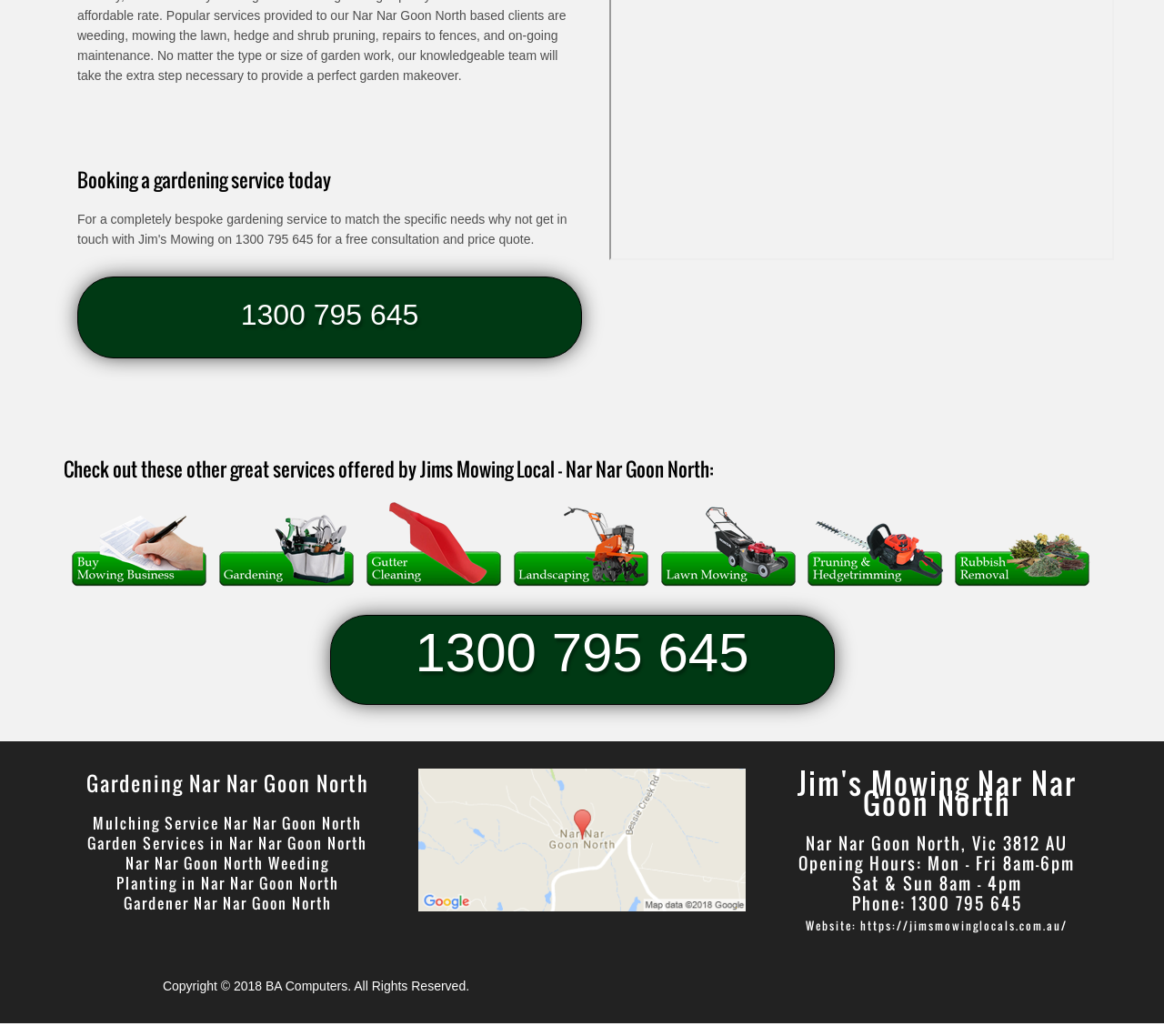Indicate the bounding box coordinates of the element that must be clicked to execute the instruction: "Call 1300 795 645". The coordinates should be given as four float numbers between 0 and 1, i.e., [left, top, right, bottom].

[0.207, 0.302, 0.36, 0.316]